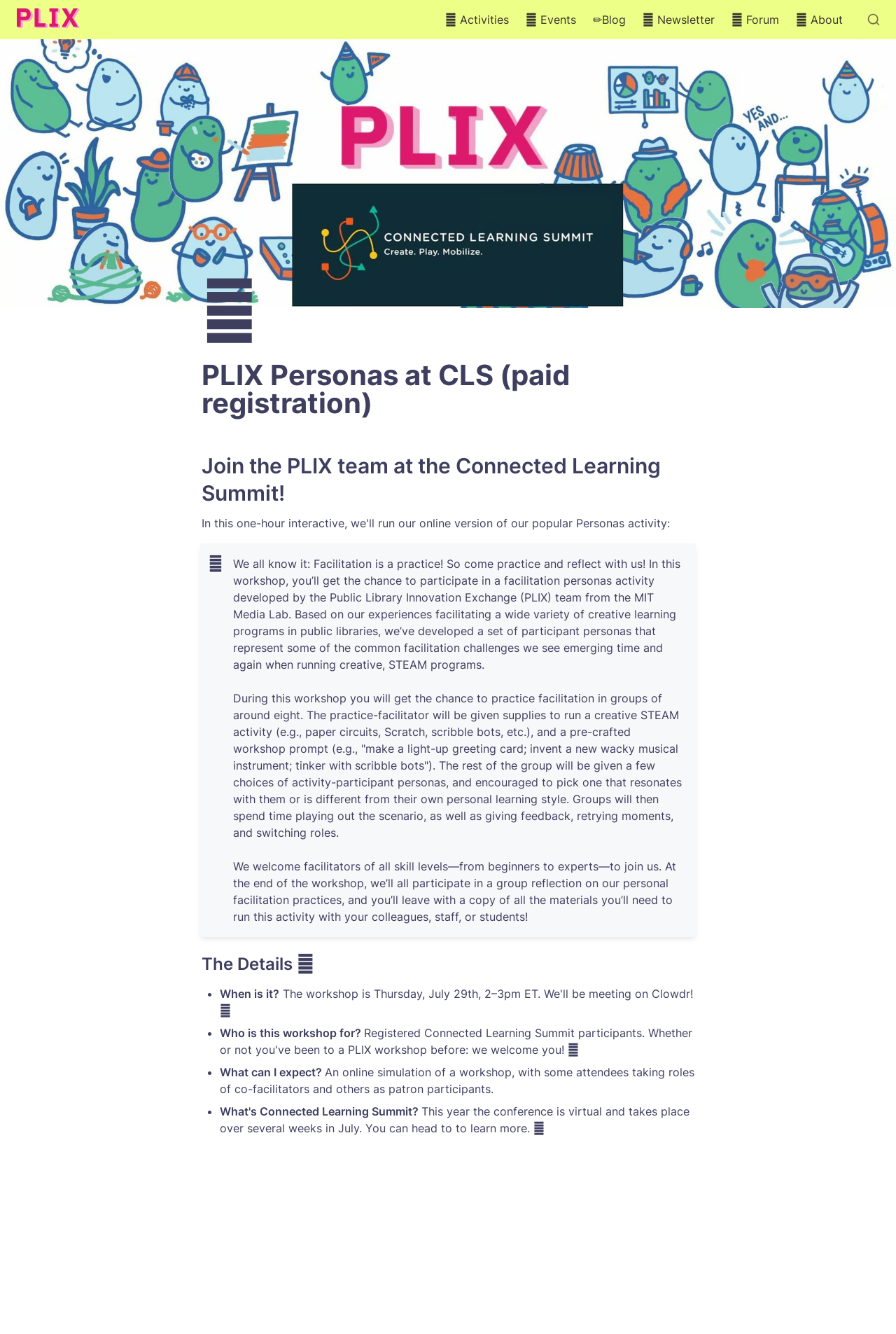When is the conference taking place?
Using the image, provide a concise answer in one word or a short phrase.

Several weeks in July